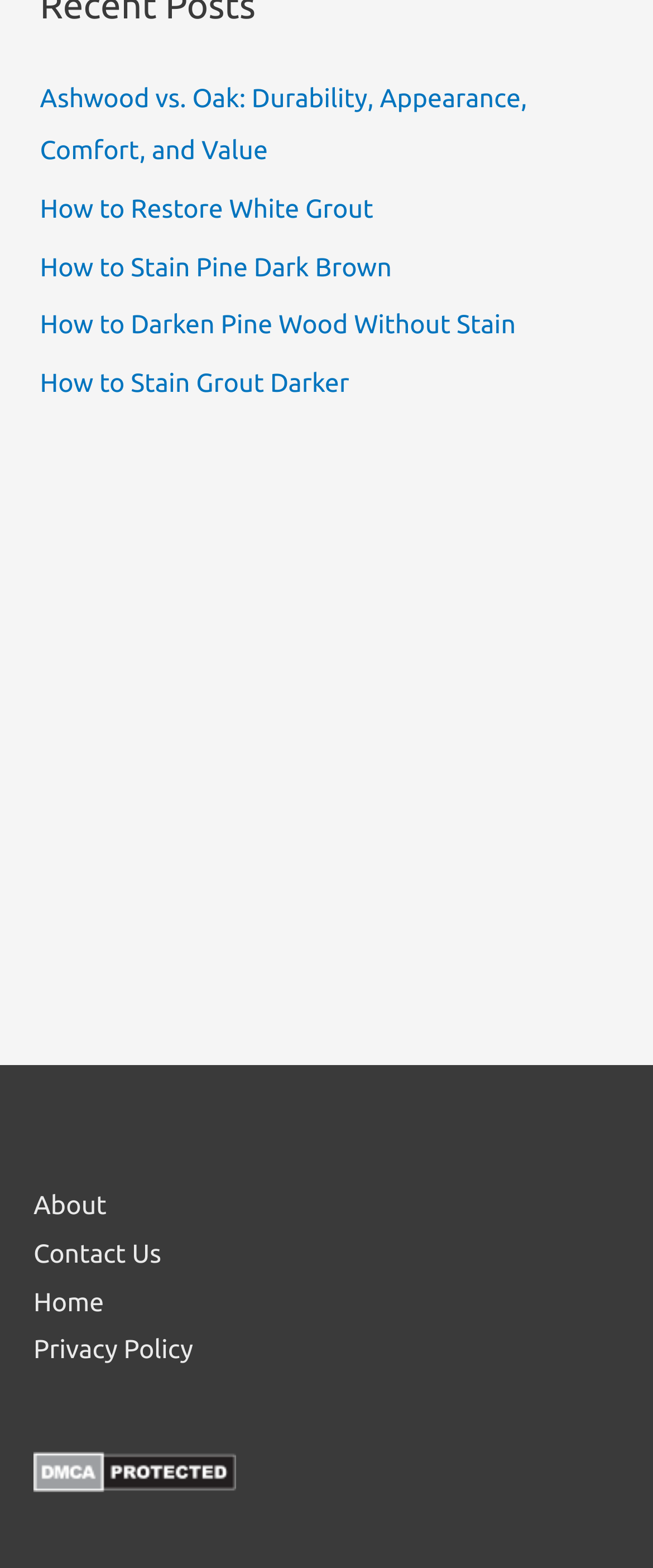Provide the bounding box coordinates of the HTML element described as: "title="DMCA.com Protection Status"". The bounding box coordinates should be four float numbers between 0 and 1, i.e., [left, top, right, bottom].

[0.051, 0.929, 0.362, 0.947]